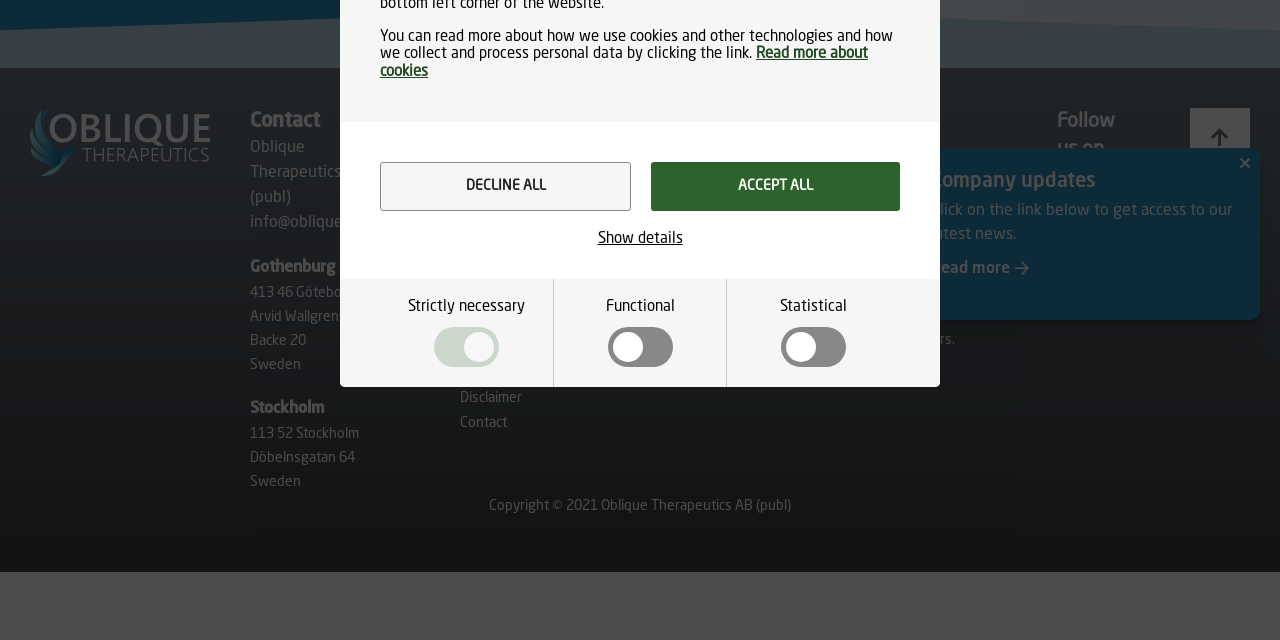Locate the bounding box coordinates of the UI element described by: "Show details". Provide the coordinates as four float numbers between 0 and 1, formatted as [left, top, right, bottom].

[0.467, 0.361, 0.533, 0.389]